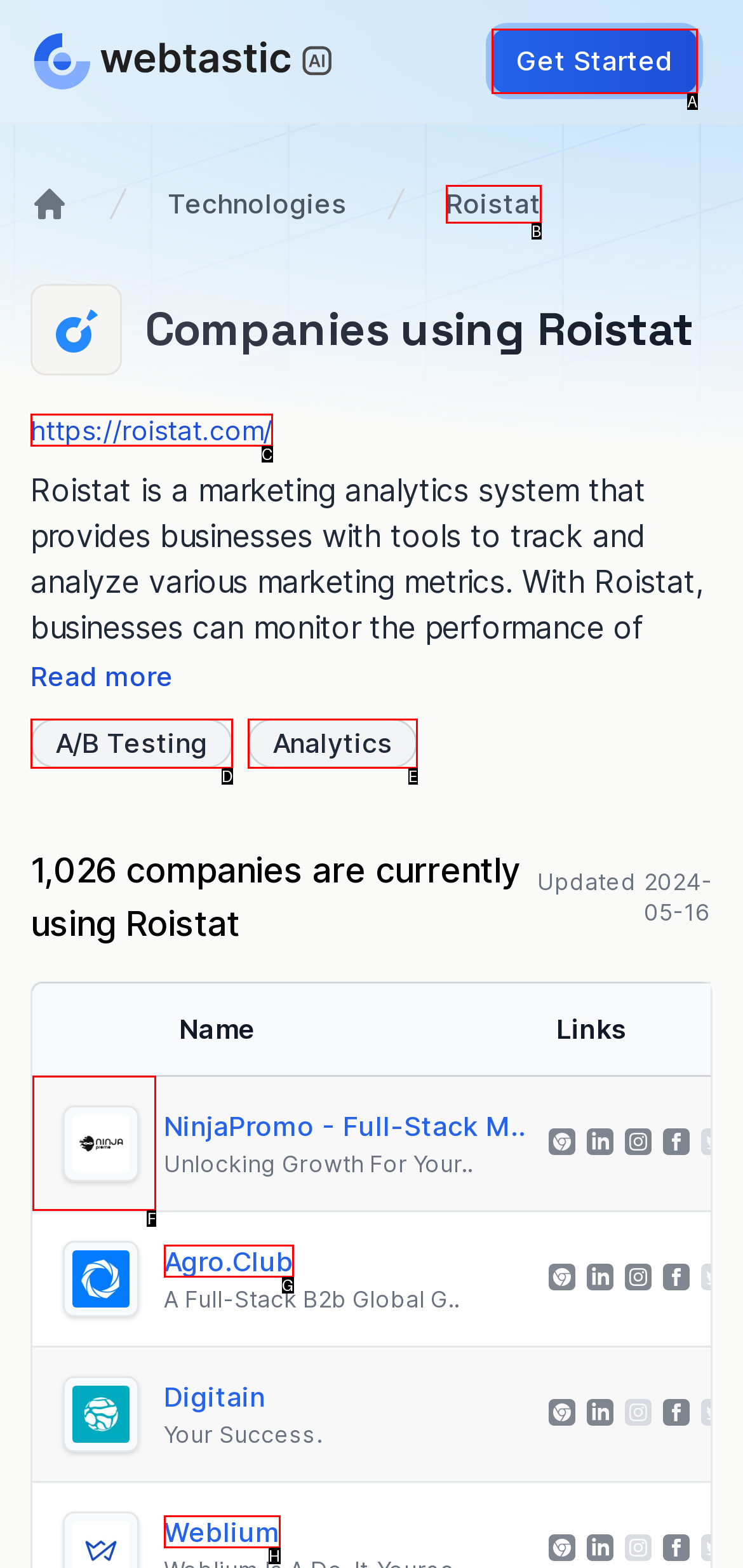Select the letter of the UI element you need to click on to fulfill this task: Explore companies using Roistat. Write down the letter only.

F